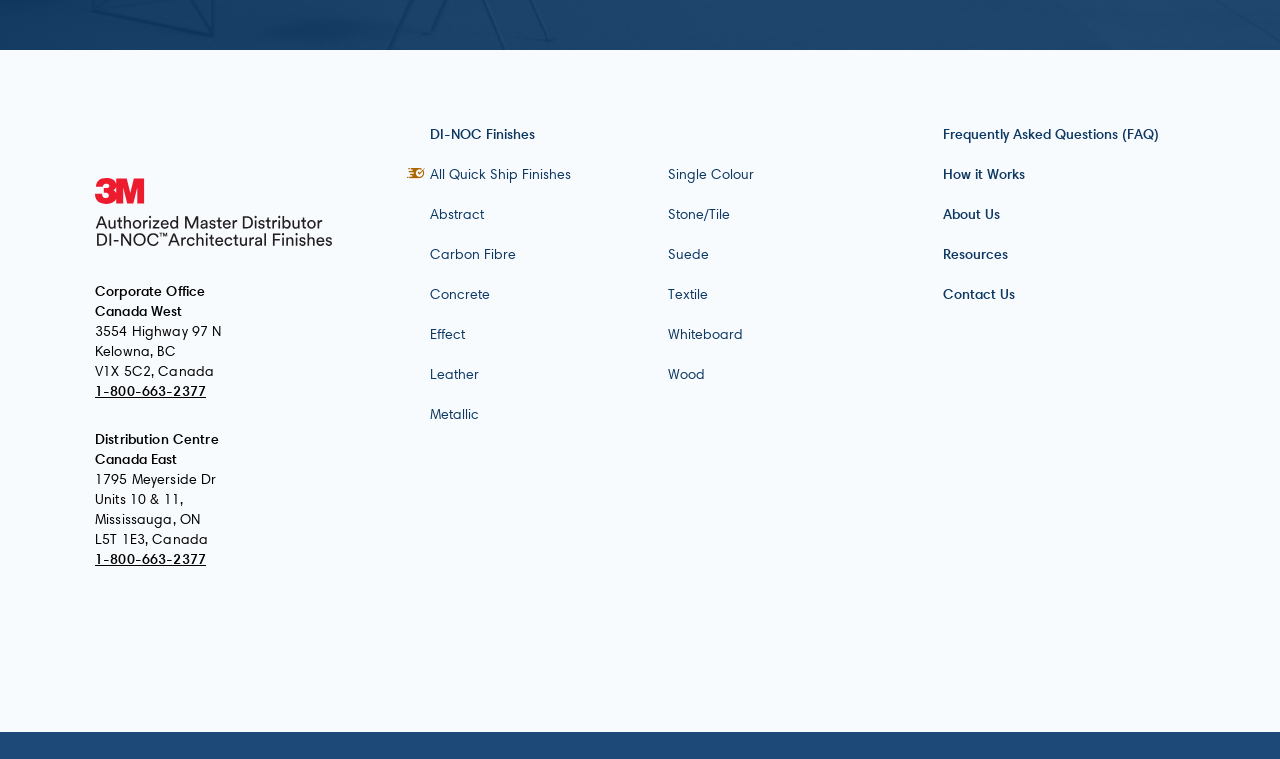Reply to the question with a brief word or phrase: What is the purpose of the 'DI-NOC Finishes' button?

To access a menu